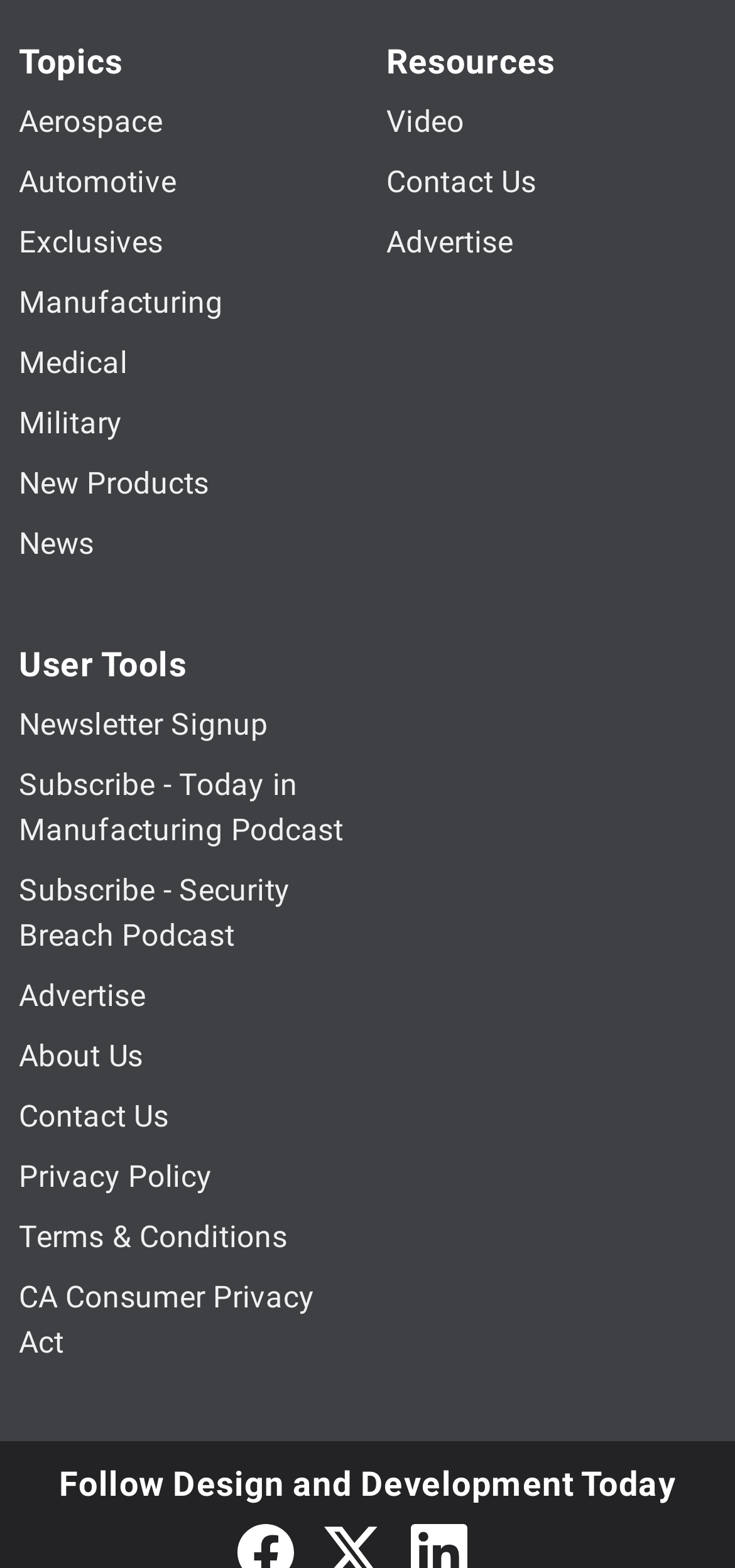Please find the bounding box coordinates of the element that needs to be clicked to perform the following instruction: "Browse Aerospace topics". The bounding box coordinates should be four float numbers between 0 and 1, represented as [left, top, right, bottom].

[0.026, 0.066, 0.221, 0.088]